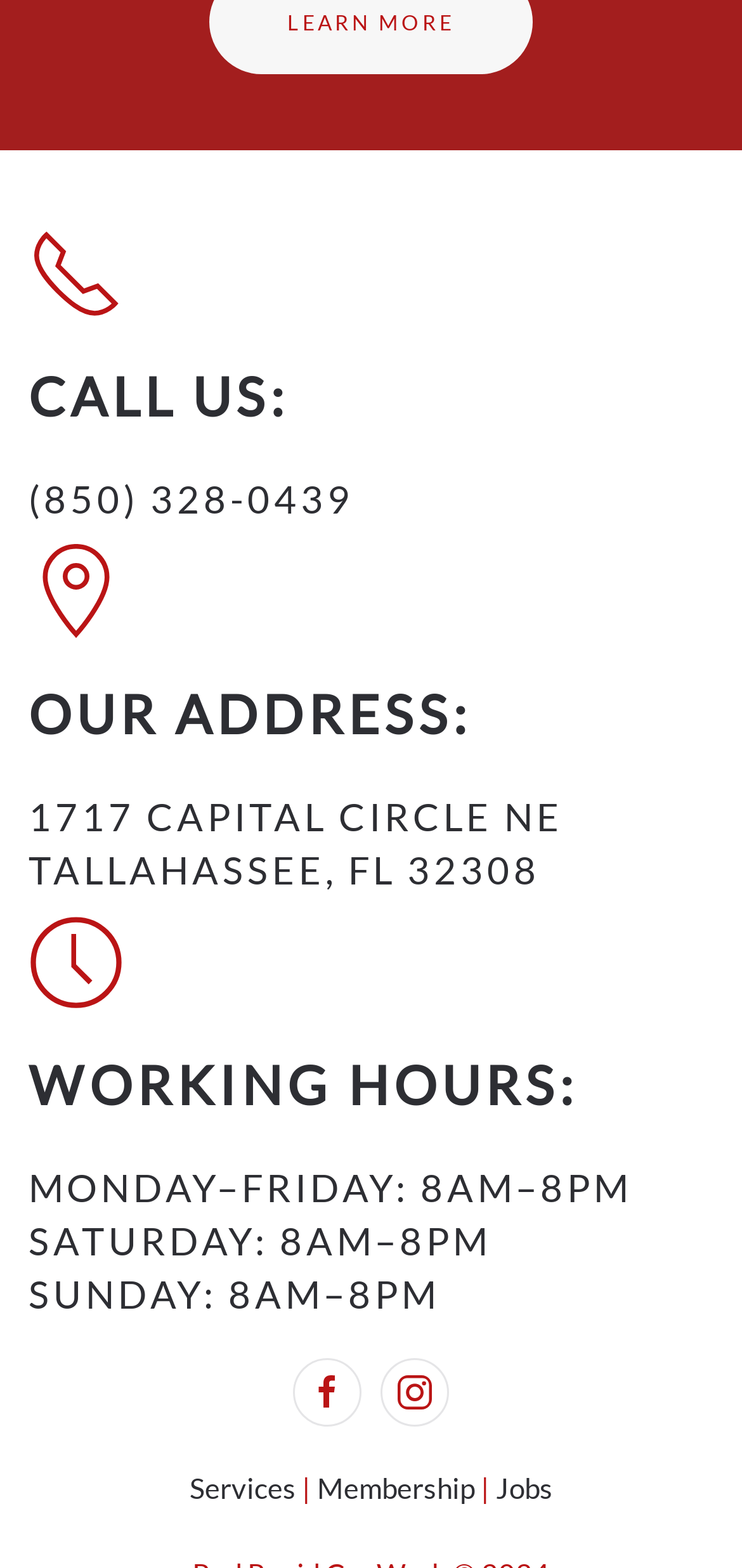Please provide a comprehensive answer to the question based on the screenshot: What is the vertical position of the 'WORKING HOURS:' heading relative to the 'OUR ADDRESS:' heading?

By comparing the y1 and y2 coordinates of the bounding box of the 'OUR ADDRESS:' heading and the 'WORKING HOURS:' heading, we can determine that the 'WORKING HOURS:' heading is below the 'OUR ADDRESS:' heading.